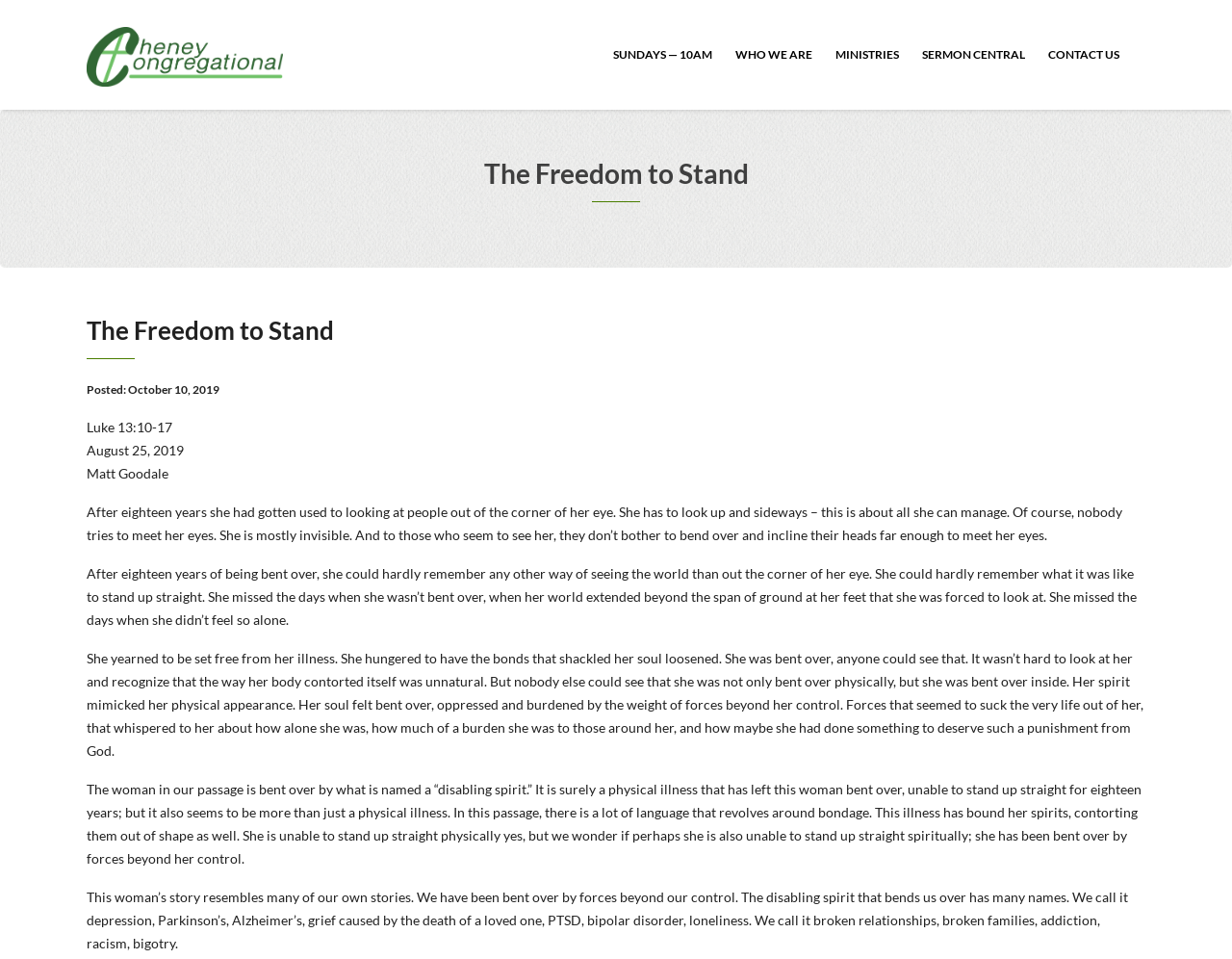Who is the author of the sermon?
Based on the image, please offer an in-depth response to the question.

I found the answer by looking at the StaticText element with the text 'Matt Goodale' which is located in the middle of the webpage, indicating that Matt Goodale is the author of the sermon.